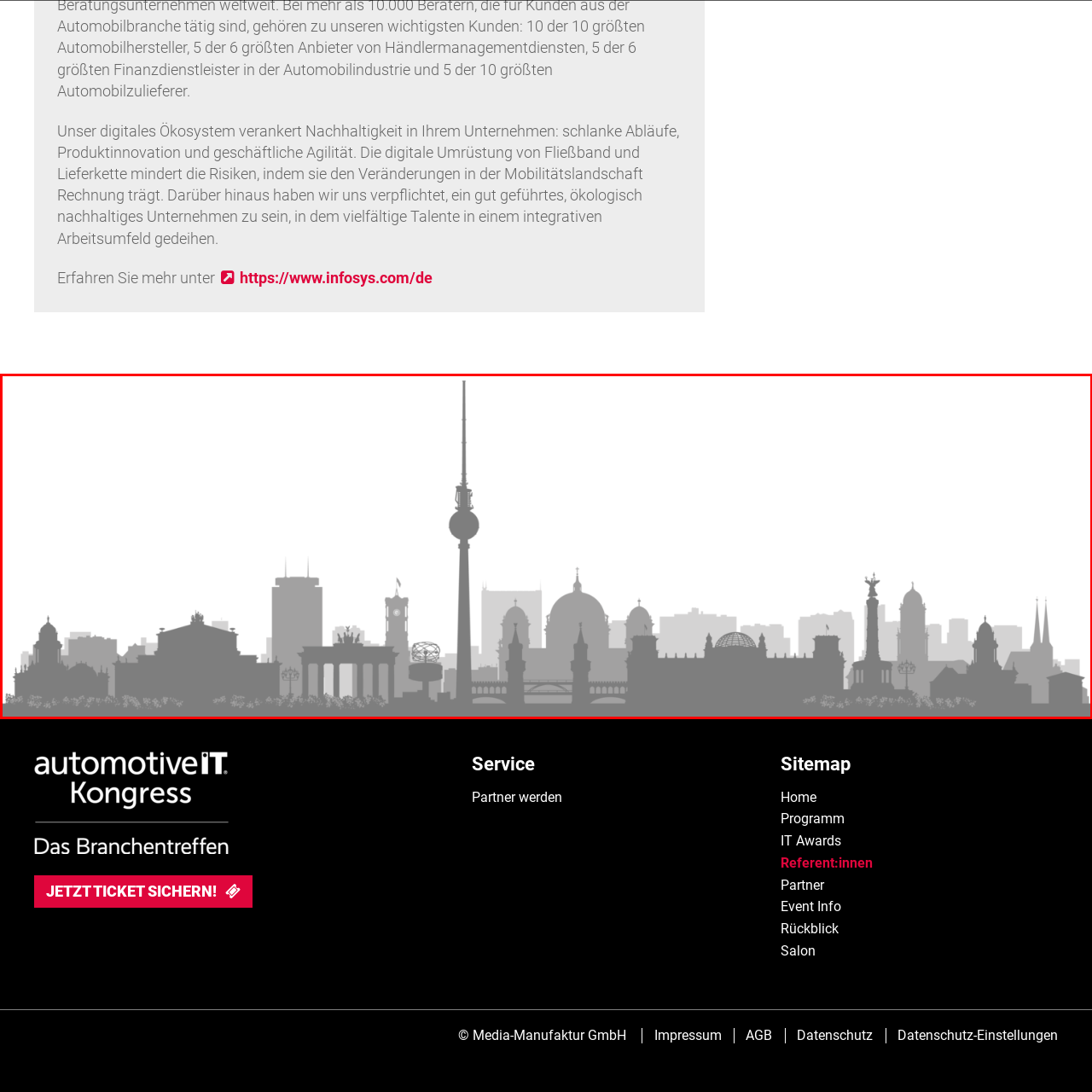Look at the photo within the red outline and describe it thoroughly.

The image features a striking silhouette of Munich's iconic skyline, characterized by distinct architectural landmarks that represent the city’s rich cultural heritage. Prominent structures include the famed television tower, which rises tall and is complemented by various historical buildings, such as the grand architecture of the Bavarian State Opera and the famous Brandenburg Gate. The silhouette is designed in shades of grey, creating a modern and minimalist aesthetic, set against a subtle white backdrop. This imagery reflects the intersection of tradition and innovation, embodying Munich's status as a hub for sustainability and business agility, as highlighted in the accompanying text about a digital ecosystem fostering these values within enterprises.